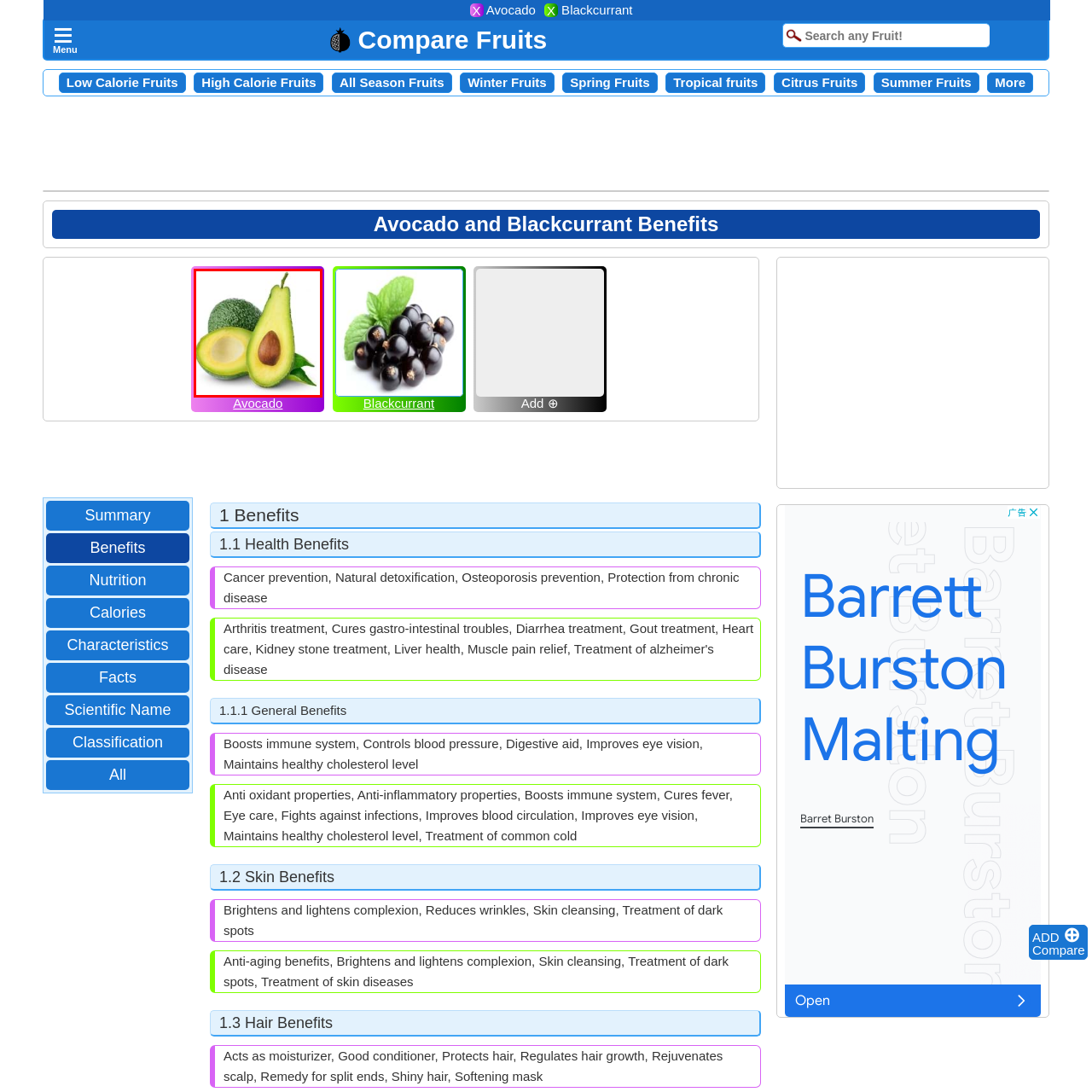Observe the highlighted image and answer the following: What is the purpose of the image?

To showcase avocado's appeal